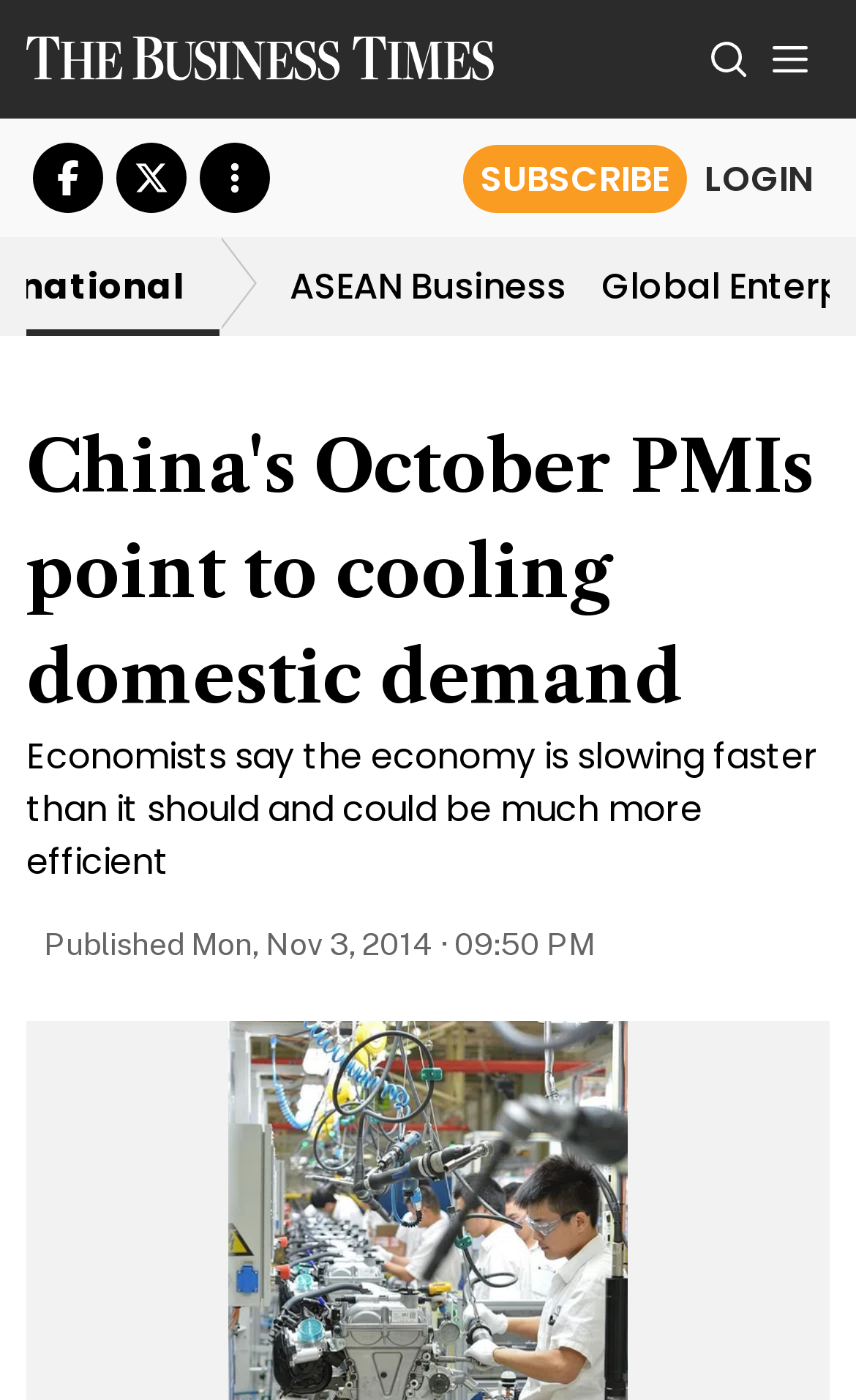Find the bounding box of the UI element described as: "aria-label="Toggle side menu"". The bounding box coordinates should be given as four float values between 0 and 1, i.e., [left, top, right, bottom].

[0.877, 0.014, 0.969, 0.071]